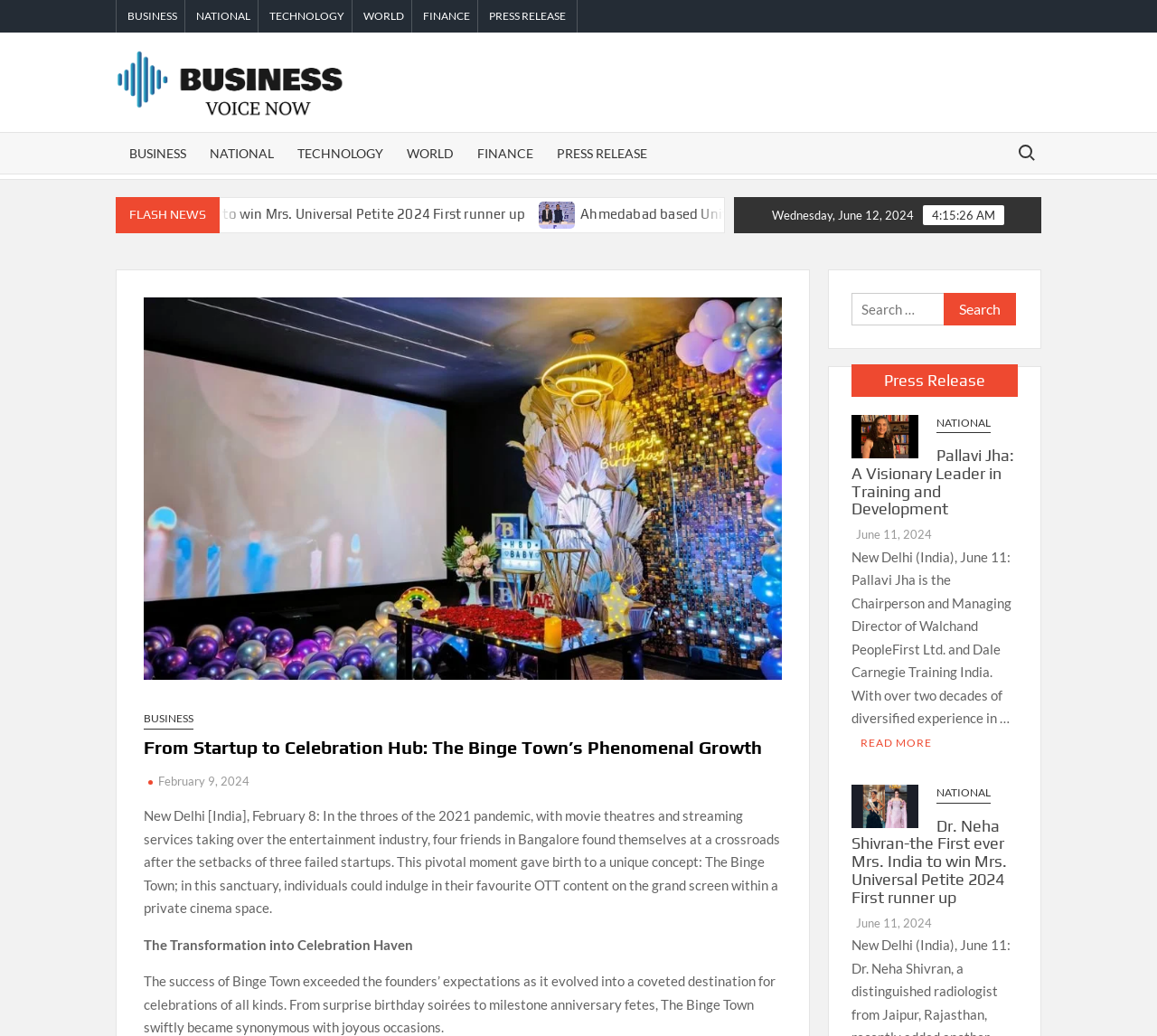Provide the bounding box coordinates in the format (top-left x, top-left y, bottom-right x, bottom-right y). All values are floating point numbers between 0 and 1. Determine the bounding box coordinate of the UI element described as: parent_node: Search for: value="Search"

[0.816, 0.283, 0.878, 0.314]